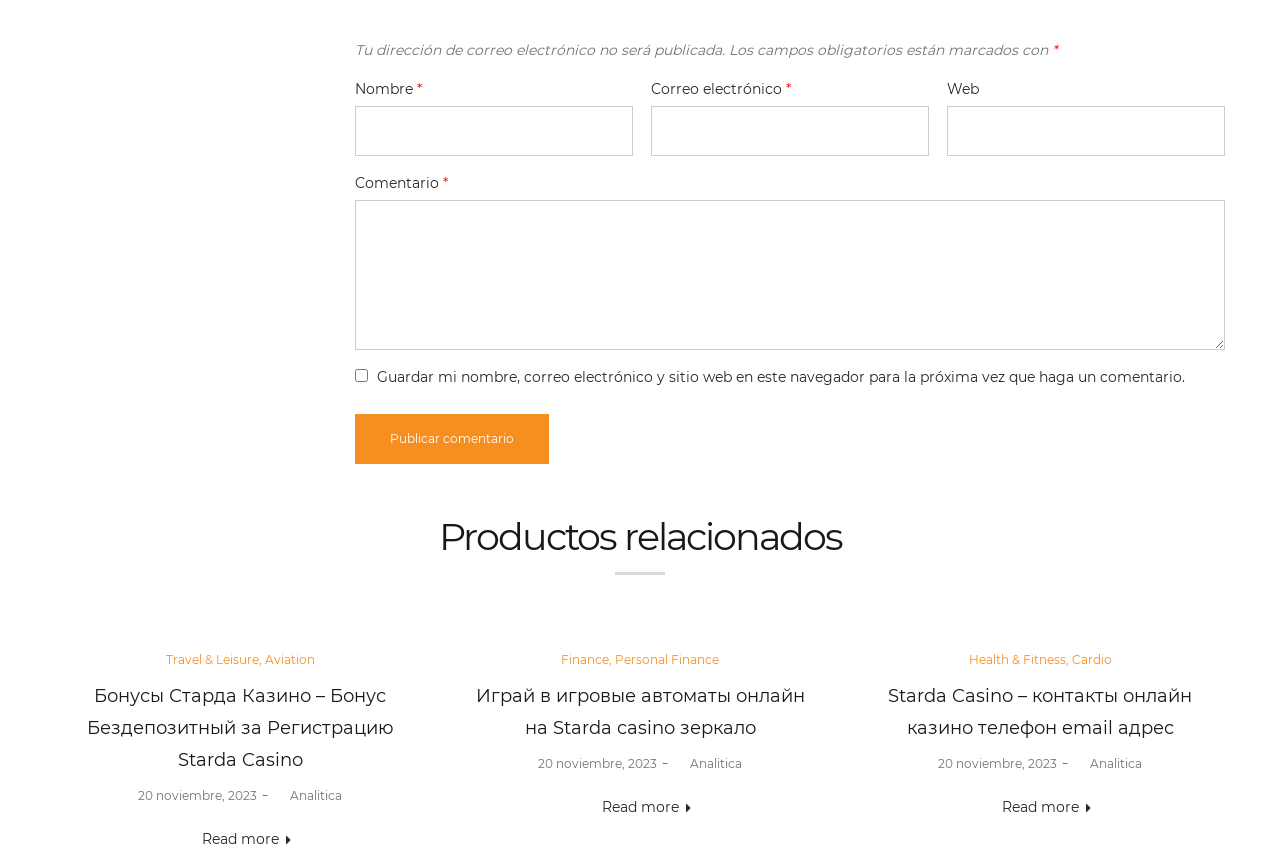Determine the bounding box coordinates of the region to click in order to accomplish the following instruction: "Read more about 'Бонусы Старда Казино – Бонус Бездепозитный за Регистрацию Starda Casino'". Provide the coordinates as four float numbers between 0 and 1, specifically [left, top, right, bottom].

[0.148, 0.965, 0.227, 0.993]